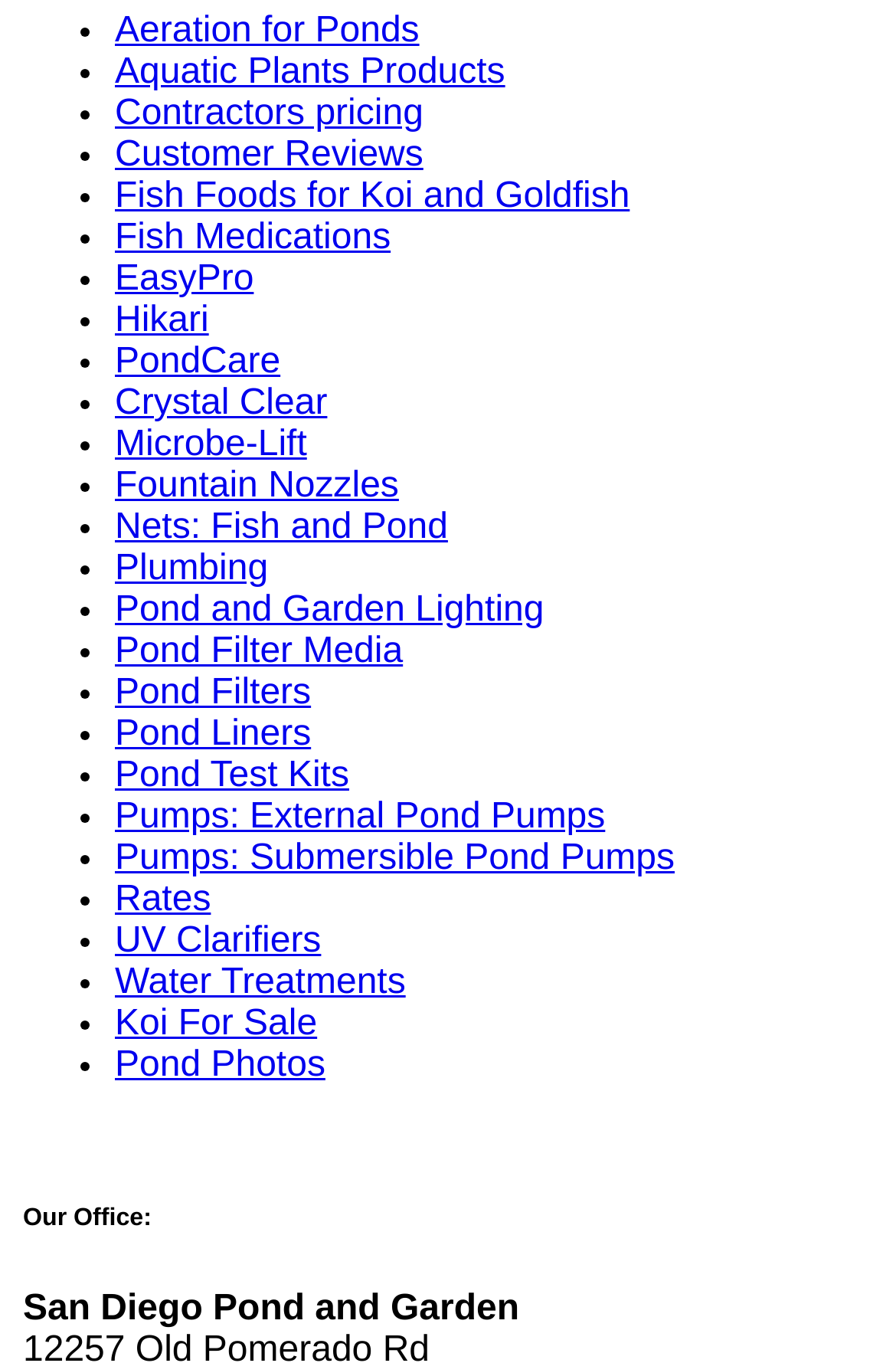Find the bounding box coordinates for the HTML element described as: "Nets: Fish and Pond". The coordinates should consist of four float values between 0 and 1, i.e., [left, top, right, bottom].

[0.128, 0.373, 0.5, 0.401]